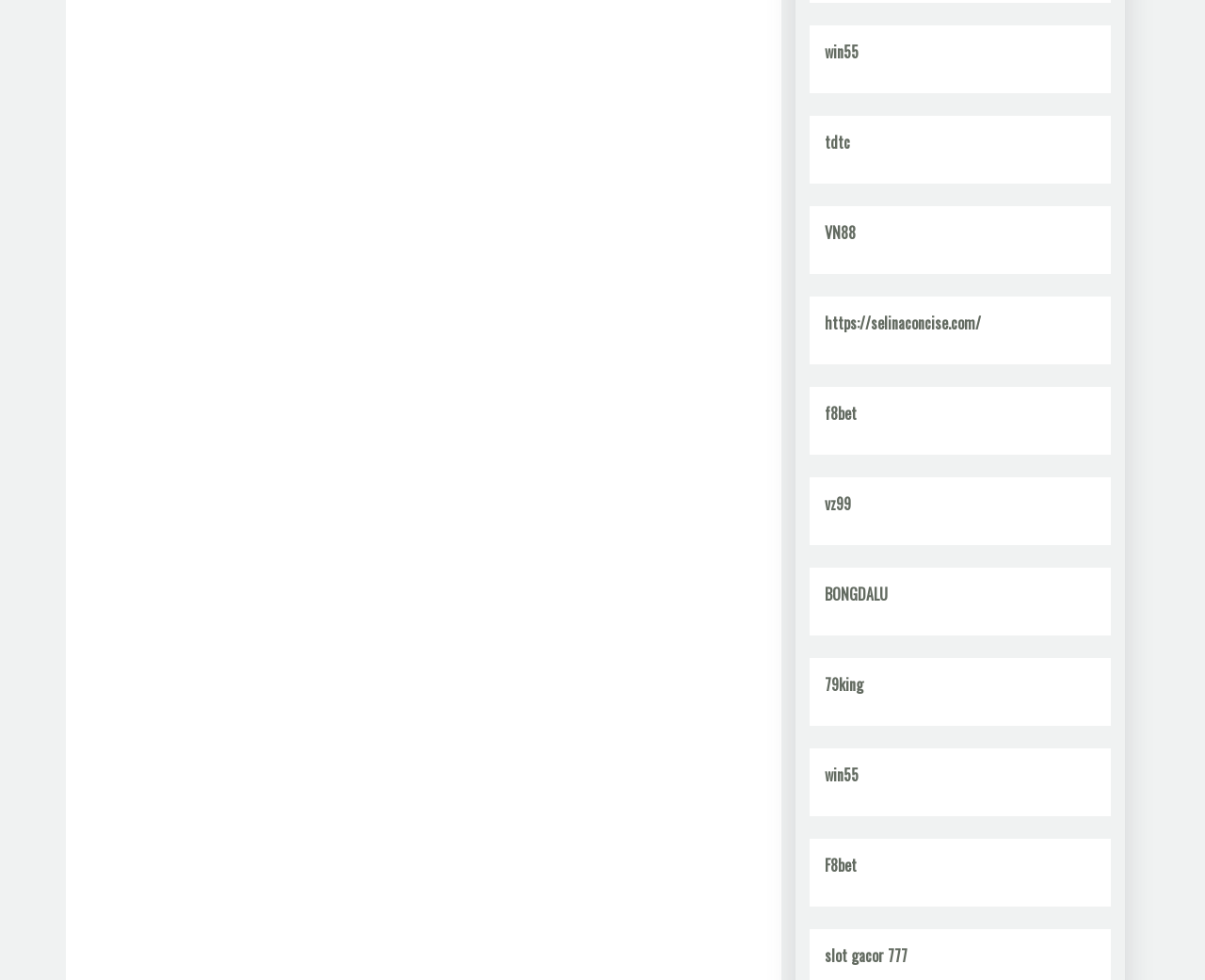Can you find the bounding box coordinates for the element that needs to be clicked to execute this instruction: "Click on 'Next: How you can Fix [Pii_email_e80c99419553948887a9] Error Code?' link"? The coordinates should be given as four float numbers between 0 and 1, i.e., [left, top, right, bottom].

[0.577, 0.013, 0.934, 0.036]